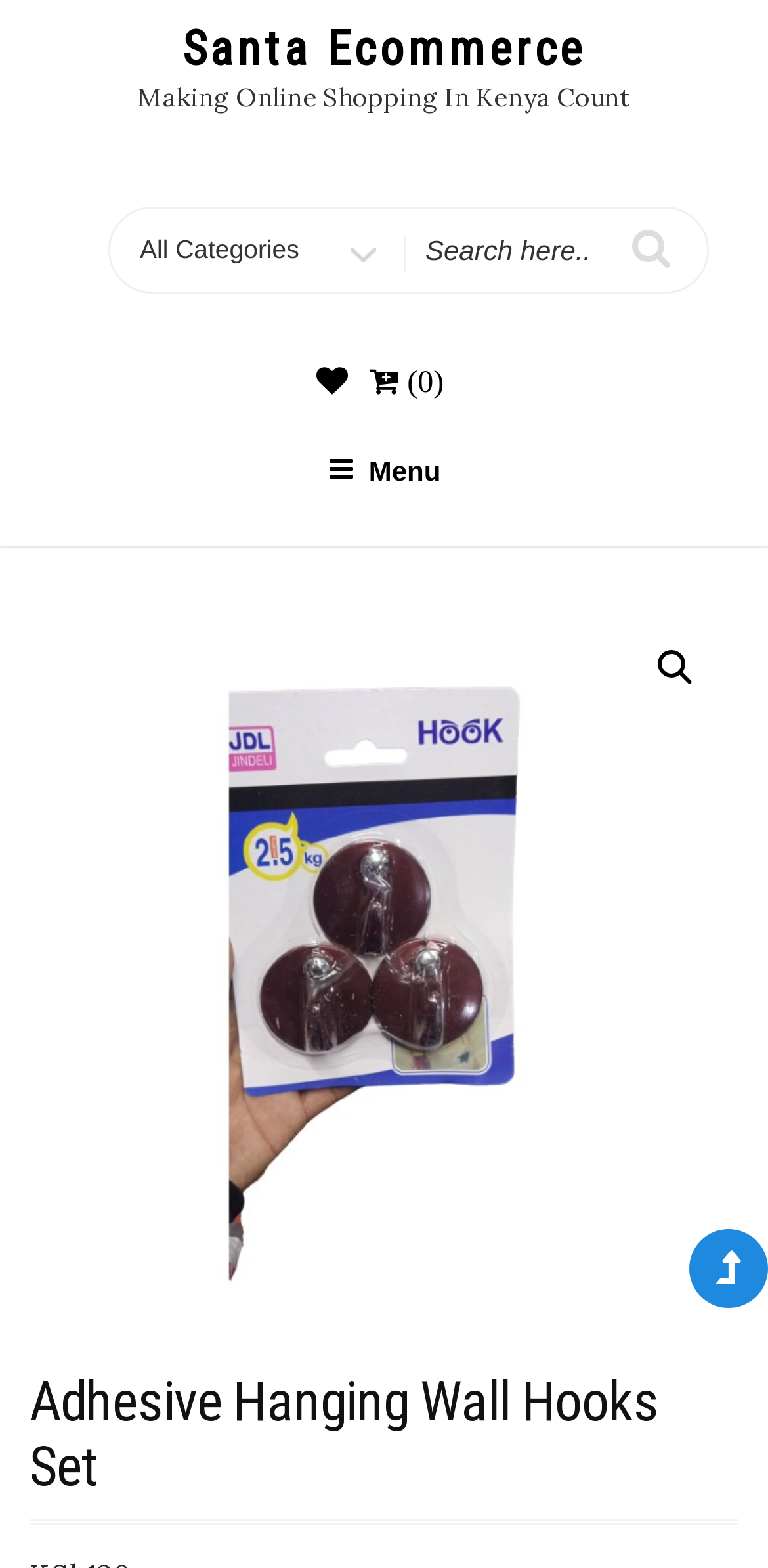How many table cells are in the first table row?
Respond to the question with a well-detailed and thorough answer.

I found a LayoutTable element with a LayoutTableRow element inside it. This row has two LayoutTableCell elements, so I conclude that there are 2 table cells in the first table row.